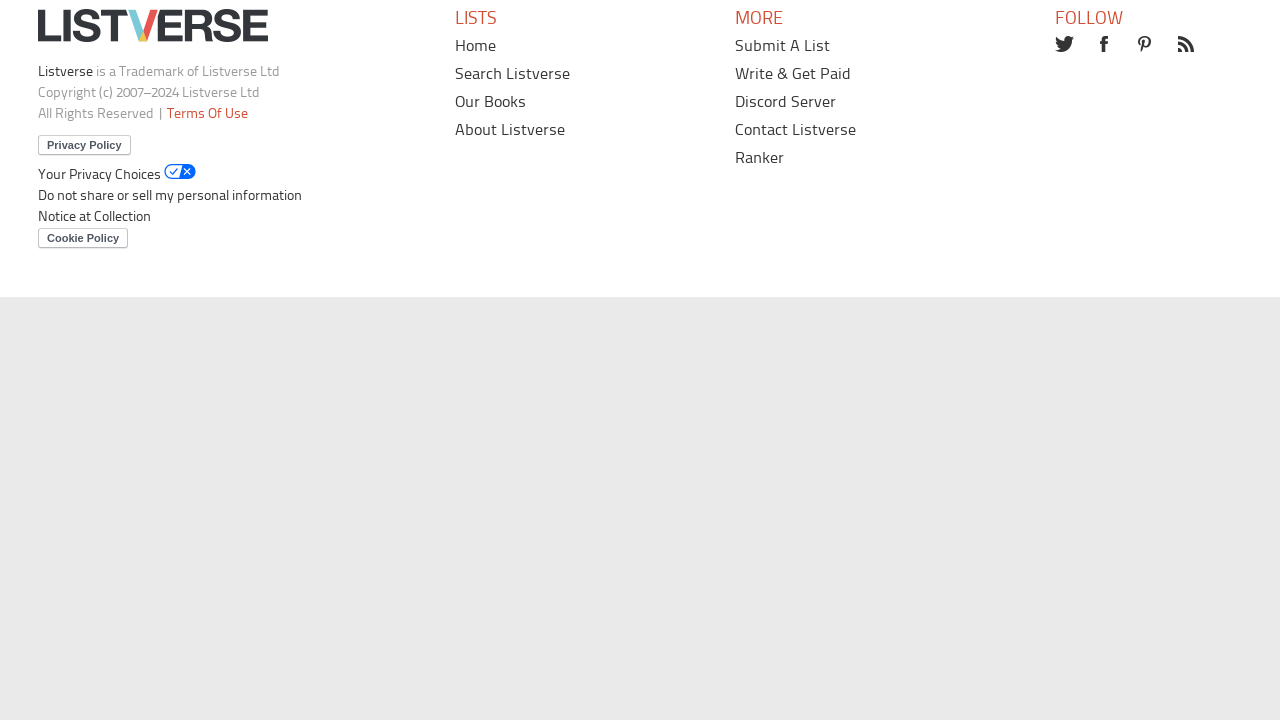Determine the bounding box coordinates for the area that should be clicked to carry out the following instruction: "Read more about Jamie Frater".

[0.392, 0.133, 0.859, 0.234]